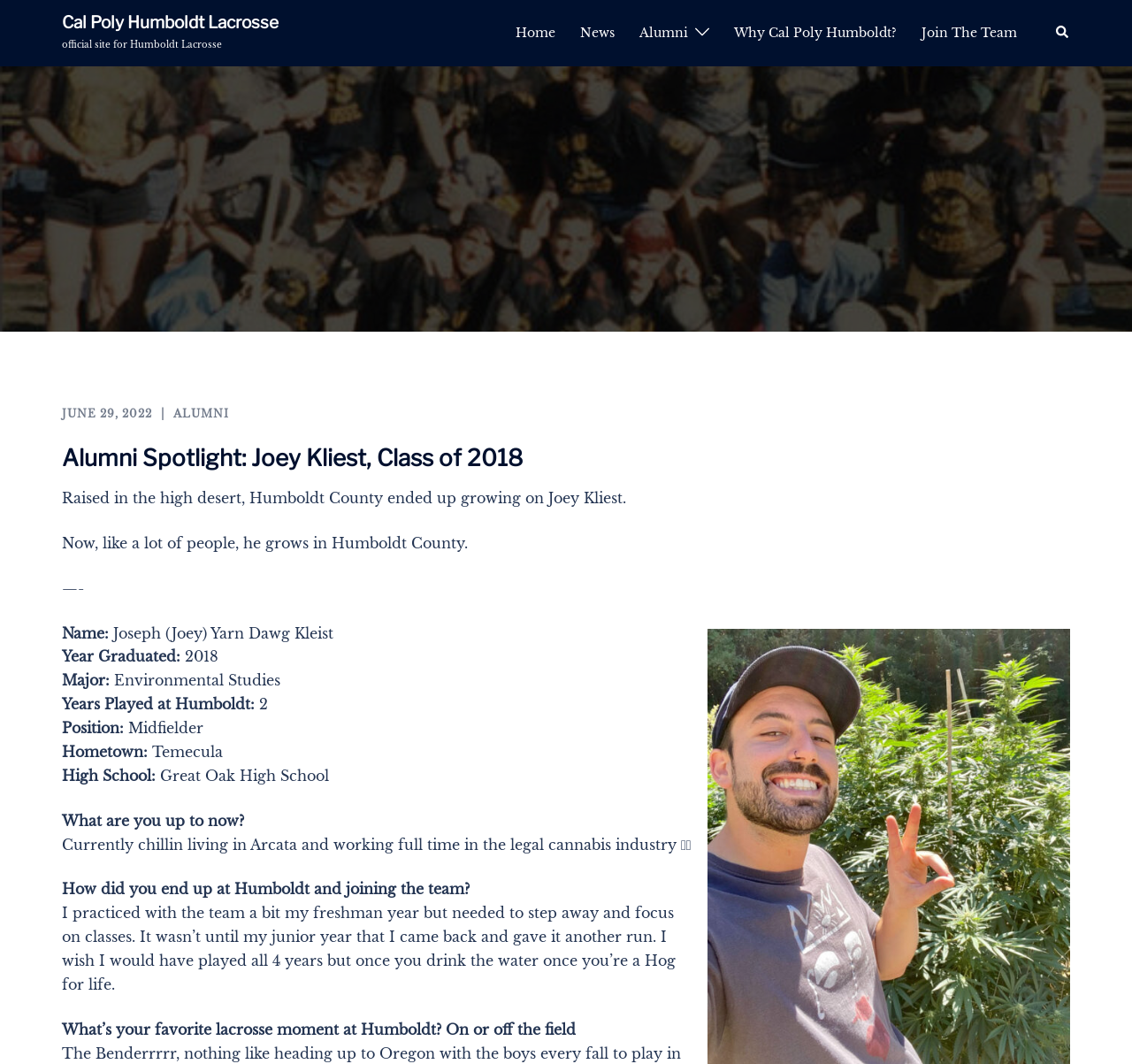Create an elaborate caption for the webpage.

This webpage is about an alumni spotlight featuring Joey Kliest, a Class of 2018 graduate from Cal Poly Humboldt Lacrosse. At the top, there is a link to the official Cal Poly Humboldt Lacrosse site, accompanied by a brief description. 

Below this, there is a navigation menu with links to "Home", "News", "Alumni", "Why Cal Poly Humboldt?", "Join The Team", and "Search", which also includes a small search icon. 

The main content of the page is divided into two sections. The first section has a heading "Alumni Spotlight: Joey Kliest, Class of 2018" and is followed by a brief introduction to Joey Kliest, describing how he grew to love Humboldt County. 

The second section is a Q&A style interview with Joey Kliest, where he shares information about himself, including his name, year of graduation, major, years played at Humboldt, position, hometown, high school, and what he is up to now. He also shares stories about how he ended up at Humboldt and joining the team, as well as his favorite lacrosse moment at Humboldt.